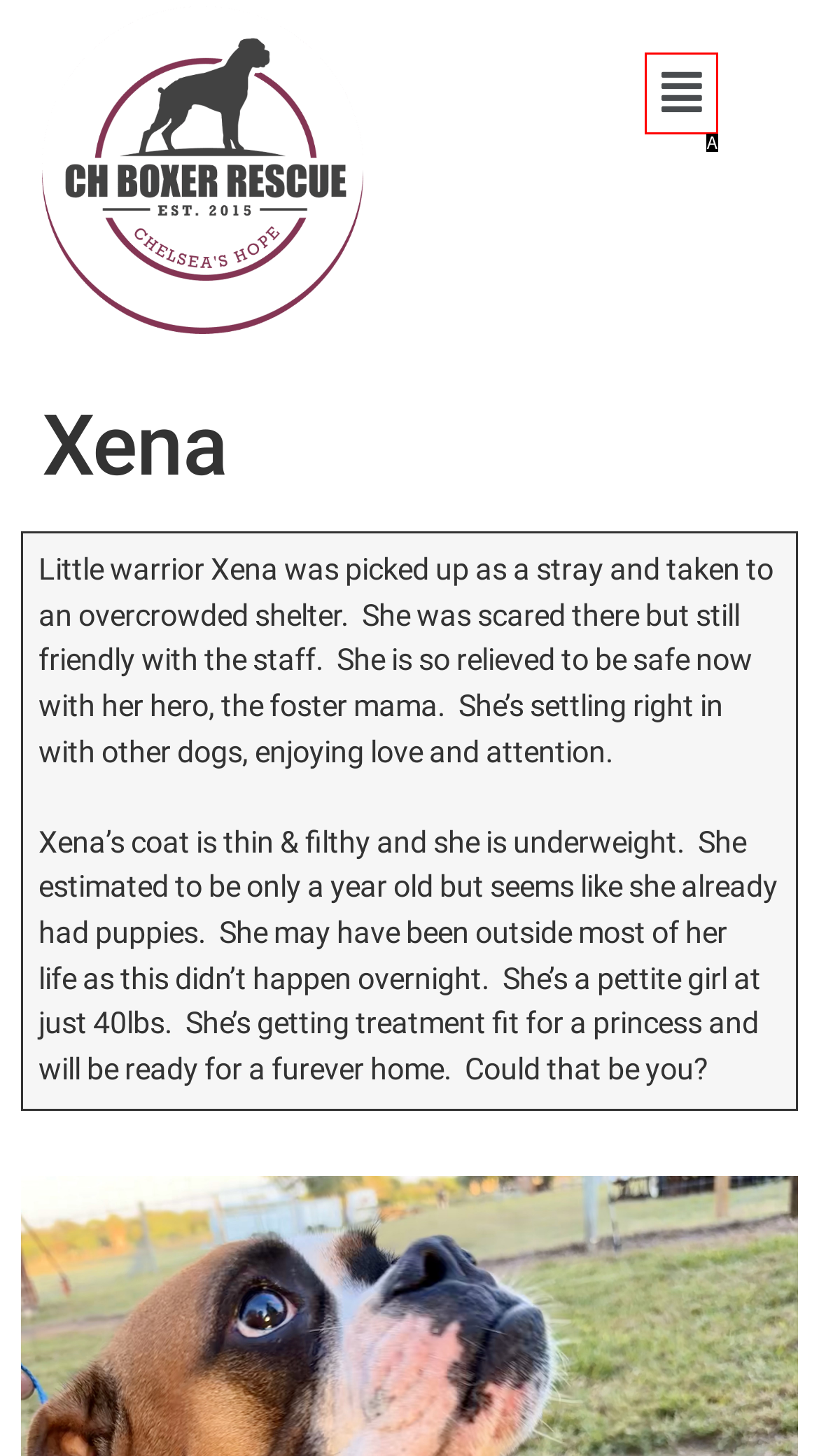Identify the HTML element that corresponds to the following description: Menu Provide the letter of the best matching option.

A